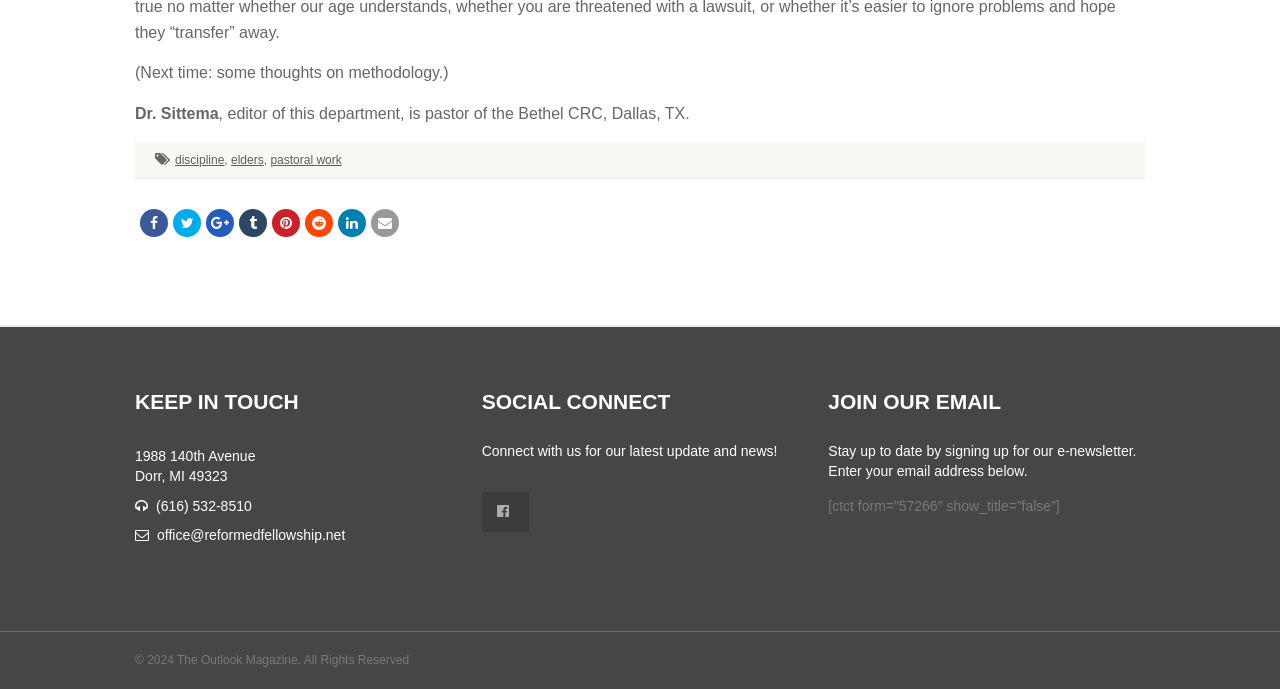Please identify the bounding box coordinates of the element that needs to be clicked to perform the following instruction: "Click on the 'pastoral work' link".

[0.211, 0.221, 0.267, 0.242]